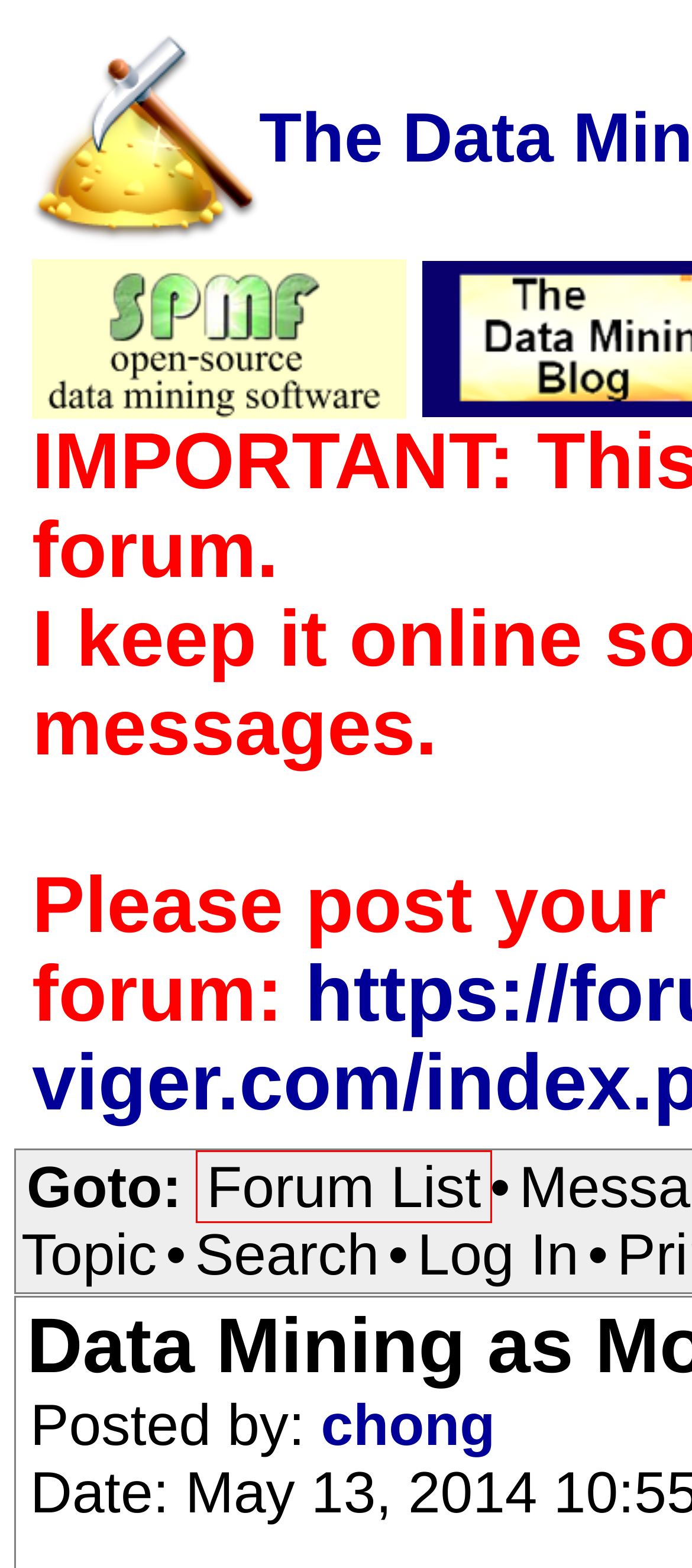Given a screenshot of a webpage with a red bounding box highlighting a UI element, choose the description that best corresponds to the new webpage after clicking the element within the red bounding box. Here are your options:
A. Phorum | Open Source PHP Forum Software
B. TKNN Algorithm
C. fast maximal frequents itemset algorithm
D. Forum :: The Data Mining / Big Data Forum :: Search
E. SPMF: A Java Open-Source Data Mining Library
F. Forum
G. Forum :: The Data Mining / Big Data Forum
H. The Data Mining Forum (v2) - Index page

F